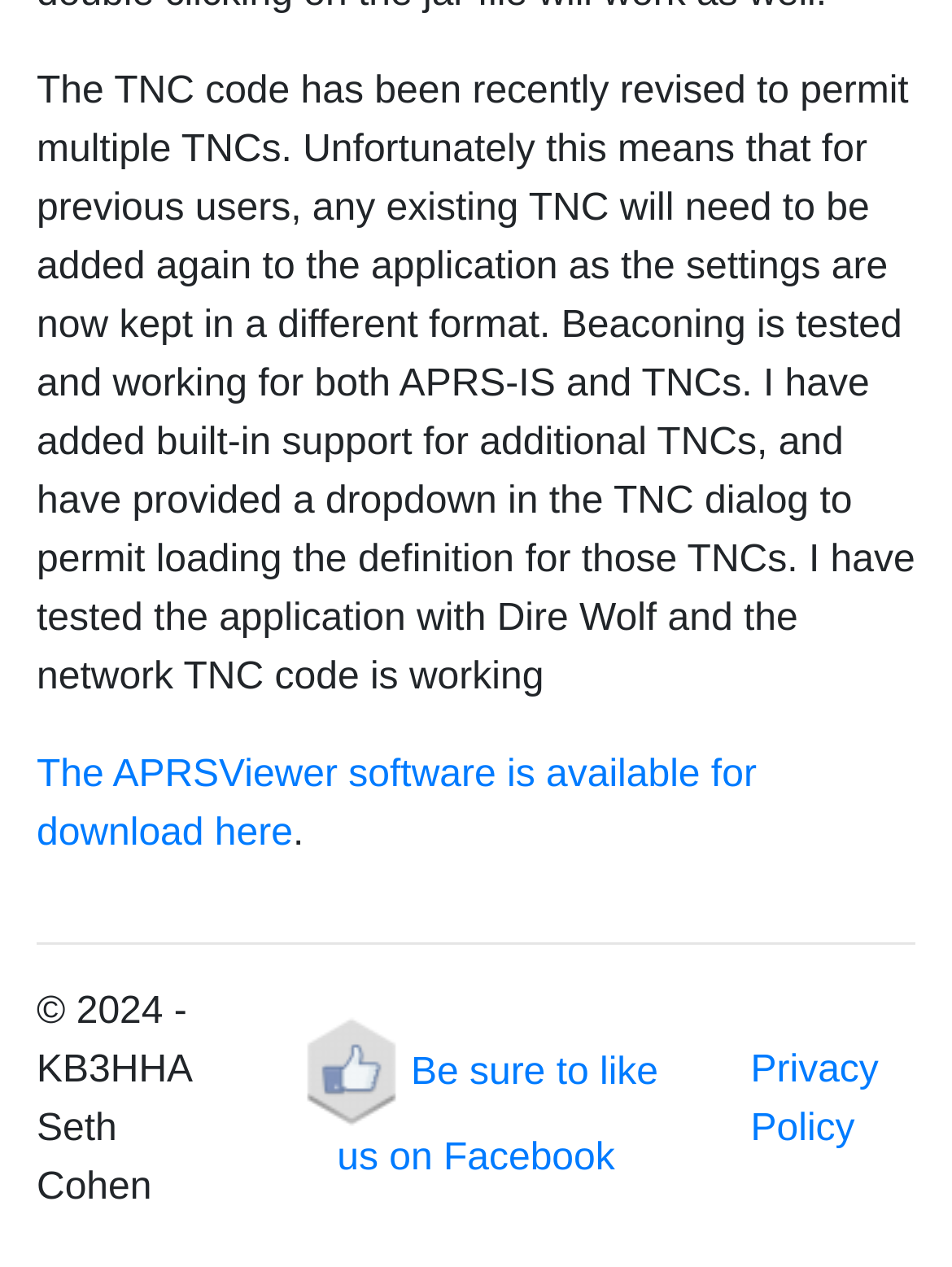Answer the question briefly using a single word or phrase: 
What is the status of beaconing on the webpage?

Working